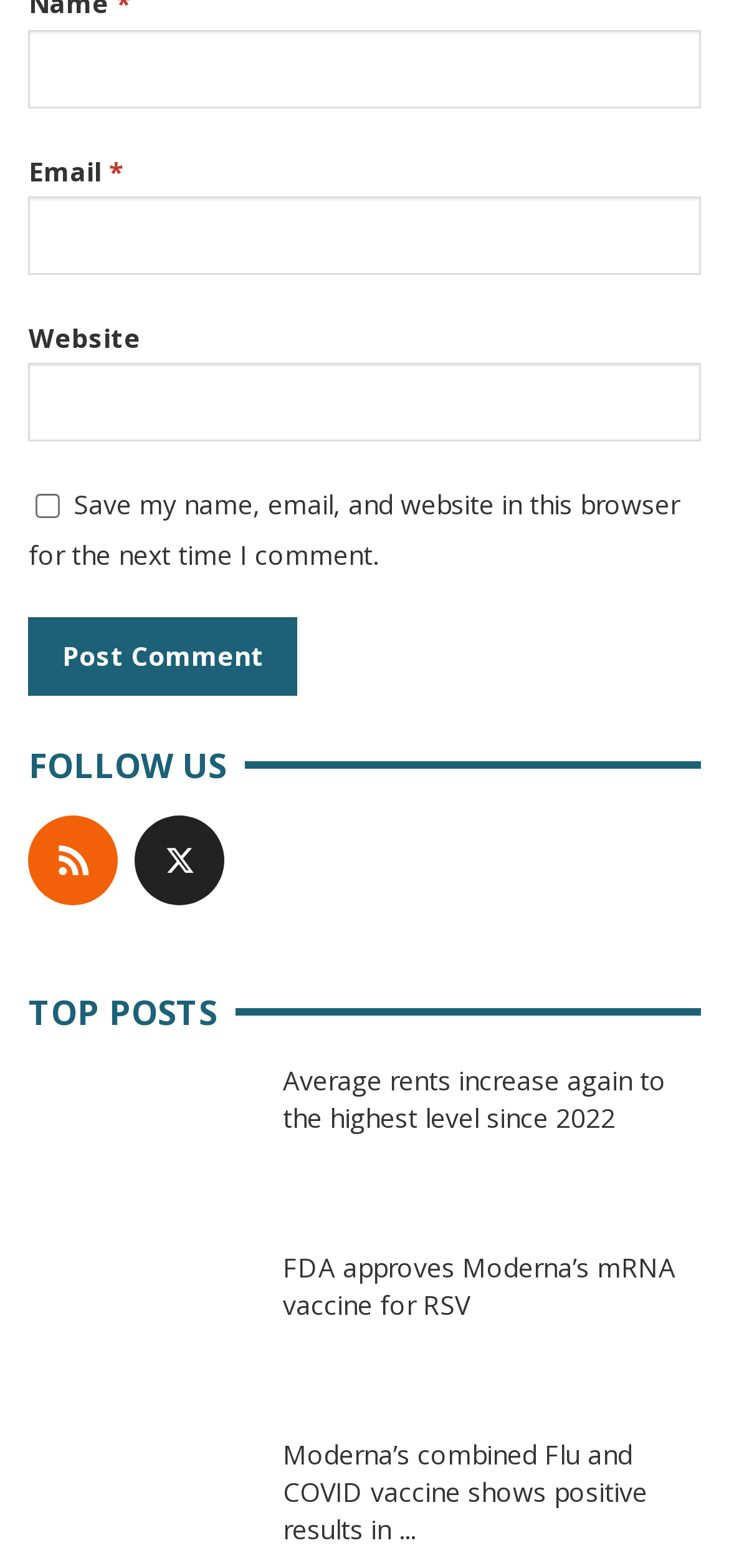Please identify the bounding box coordinates of the element's region that needs to be clicked to fulfill the following instruction: "Visit the rss page". The bounding box coordinates should consist of four float numbers between 0 and 1, i.e., [left, top, right, bottom].

[0.039, 0.521, 0.162, 0.578]